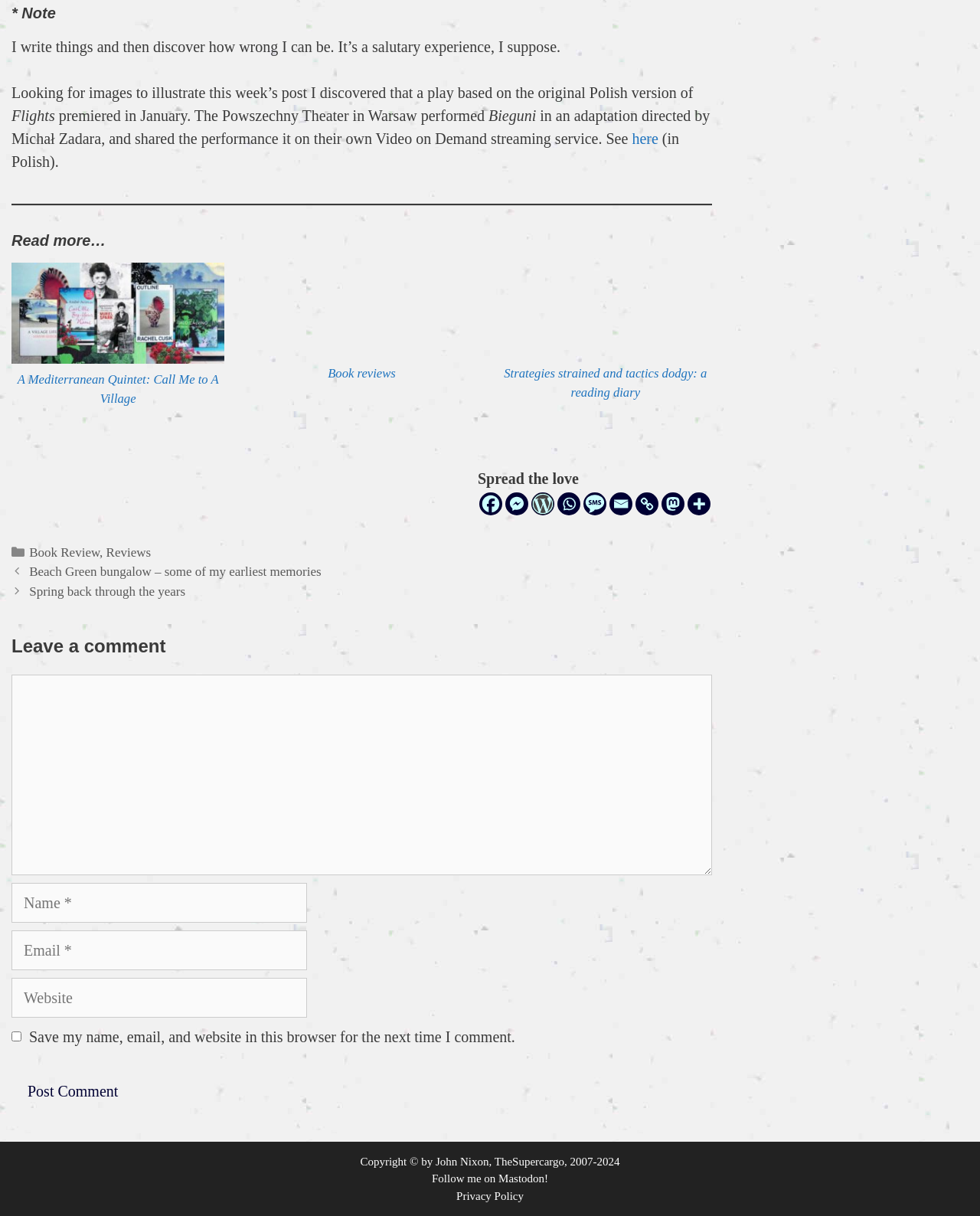Please identify the bounding box coordinates of the area that needs to be clicked to follow this instruction: "Read more about 'A Mediterranean Quintet: Call Me to A Village'".

[0.018, 0.306, 0.223, 0.334]